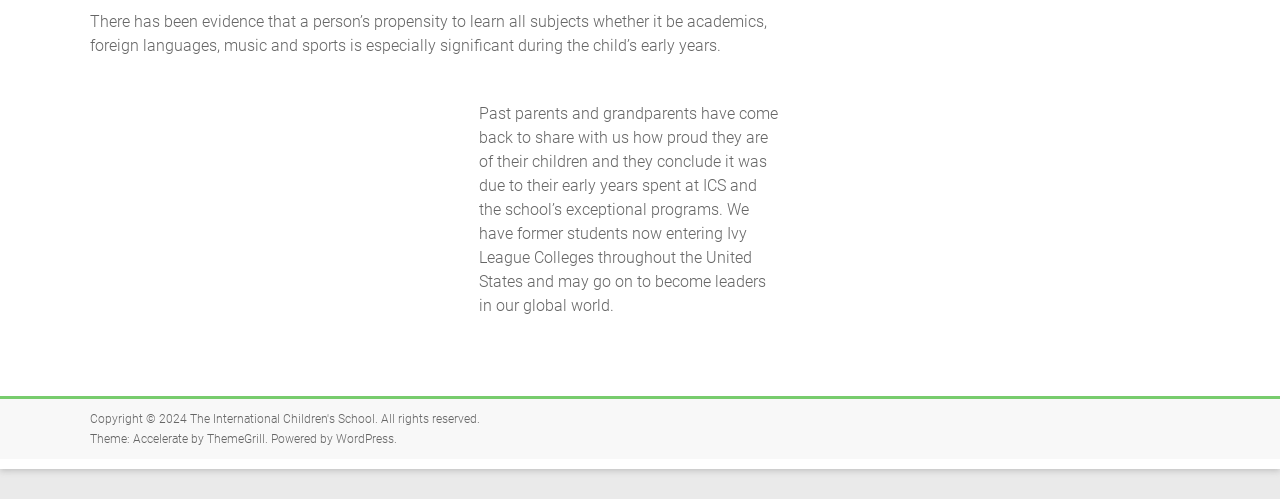Identify the bounding box of the HTML element described as: "The International Children's School".

[0.148, 0.826, 0.293, 0.854]